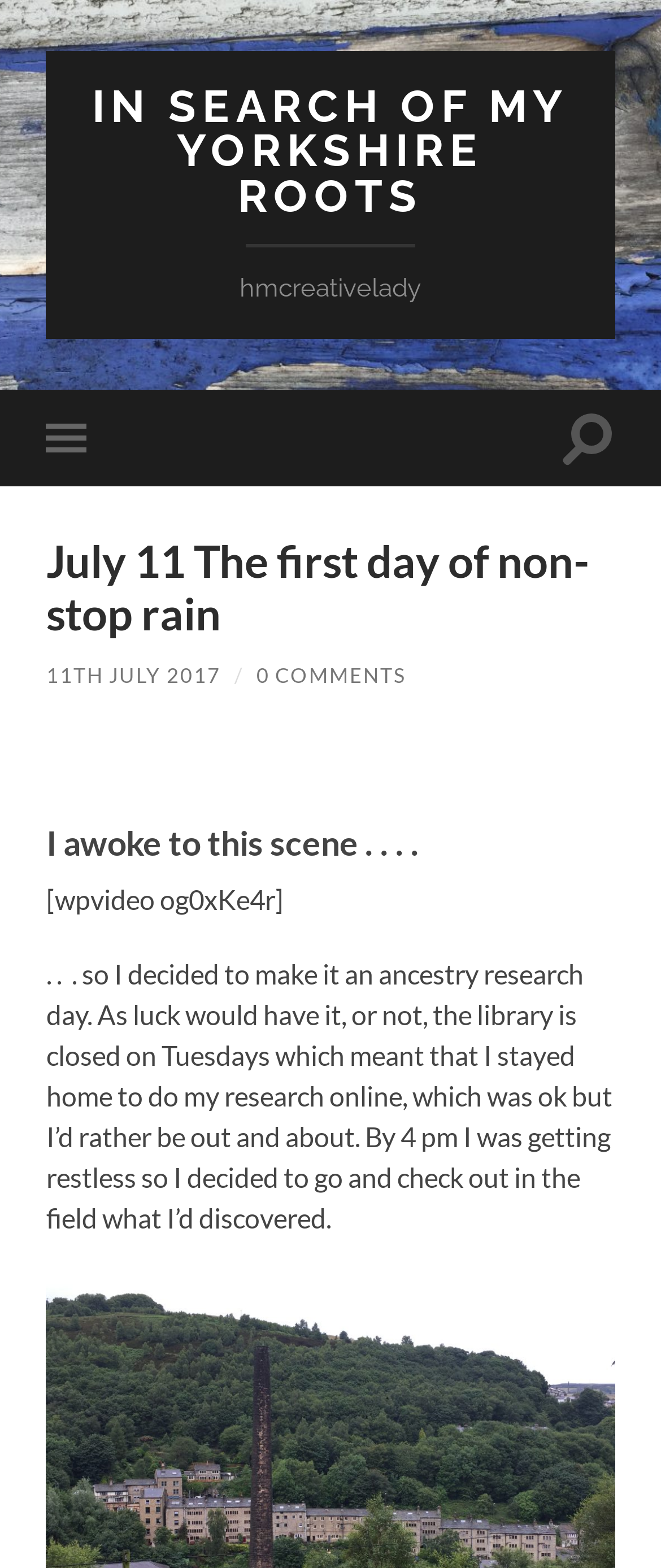What is the date of the blog post?
Using the details shown in the screenshot, provide a comprehensive answer to the question.

I found the date of the blog post by looking at the link element with the text '11TH JULY 2017' which is located at [0.07, 0.422, 0.334, 0.438]. This element is a child of the root element and is likely to be the date of the blog post.